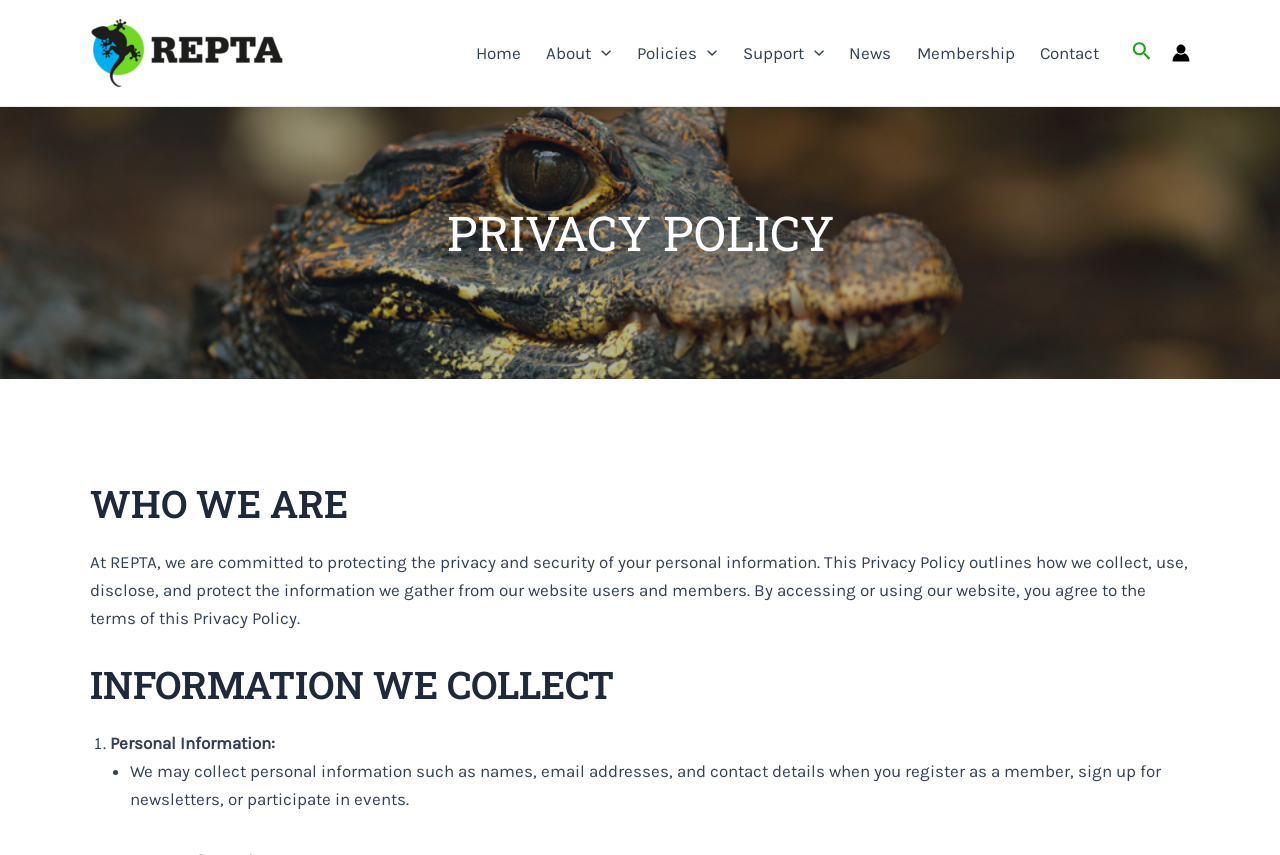How many links are there in the navigation section?
Using the image, elaborate on the answer with as much detail as possible.

In the navigation section, there are six links: 'Home', 'About Menu Toggle', 'Policies Menu Toggle', 'Support Menu Toggle', 'News', and 'Membership'.